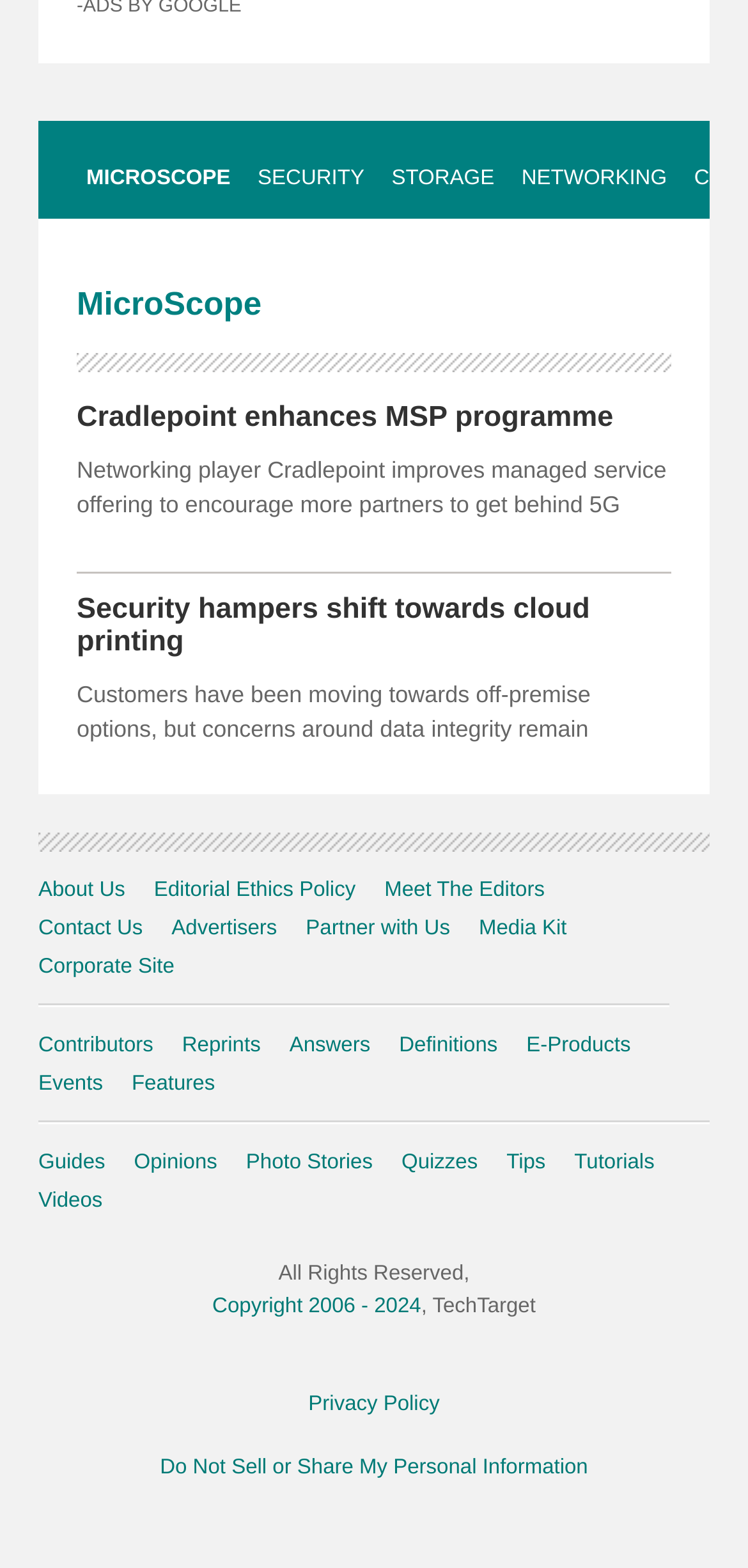Identify the bounding box coordinates for the region to click in order to carry out this instruction: "Read about Cradlepoint enhances MSP programme". Provide the coordinates using four float numbers between 0 and 1, formatted as [left, top, right, bottom].

[0.103, 0.256, 0.82, 0.276]